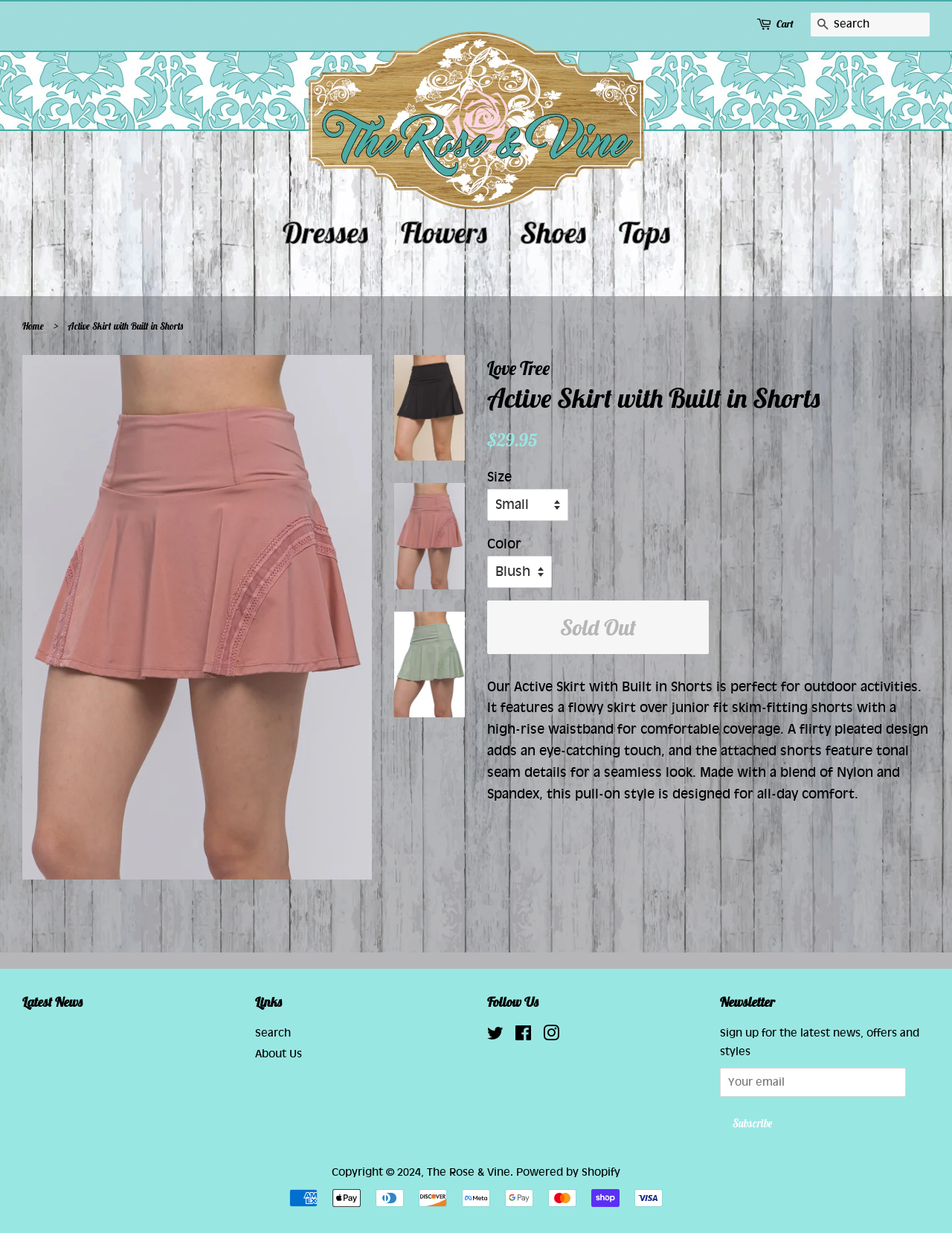Can you specify the bounding box coordinates of the area that needs to be clicked to fulfill the following instruction: "View product details"?

[0.414, 0.288, 0.488, 0.374]